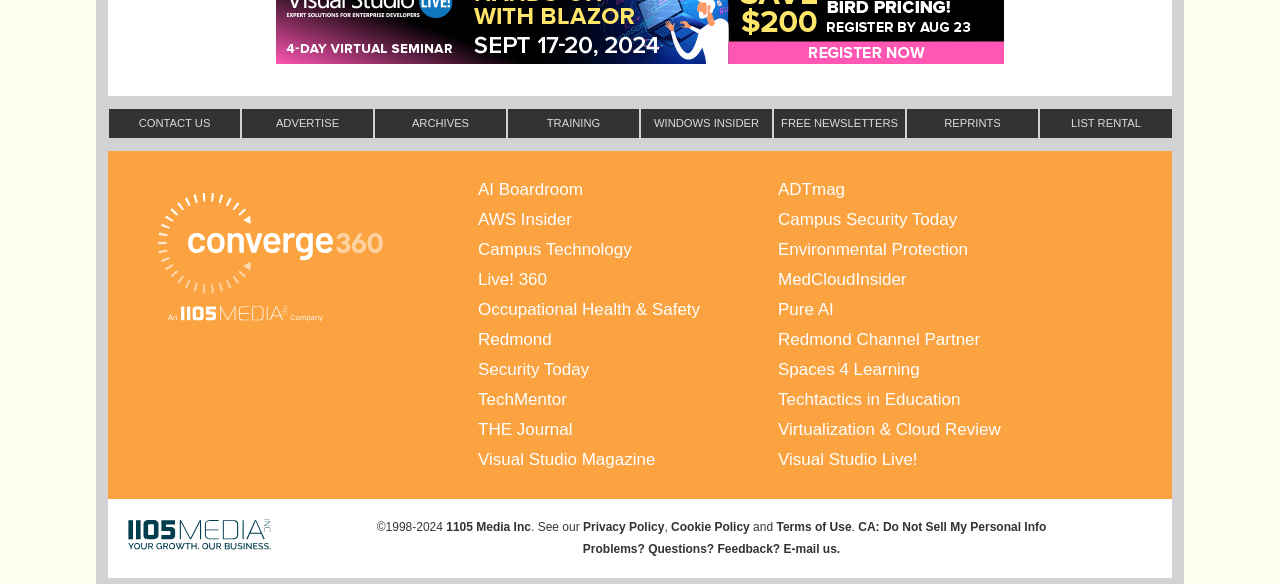What can be found in the top navigation menu?
Please use the image to provide an in-depth answer to the question.

The top navigation menu contains links to various publications, such as Converge 360, ADTmag, and Campus Technology, as well as resources like Archives, Training, and Reprints.